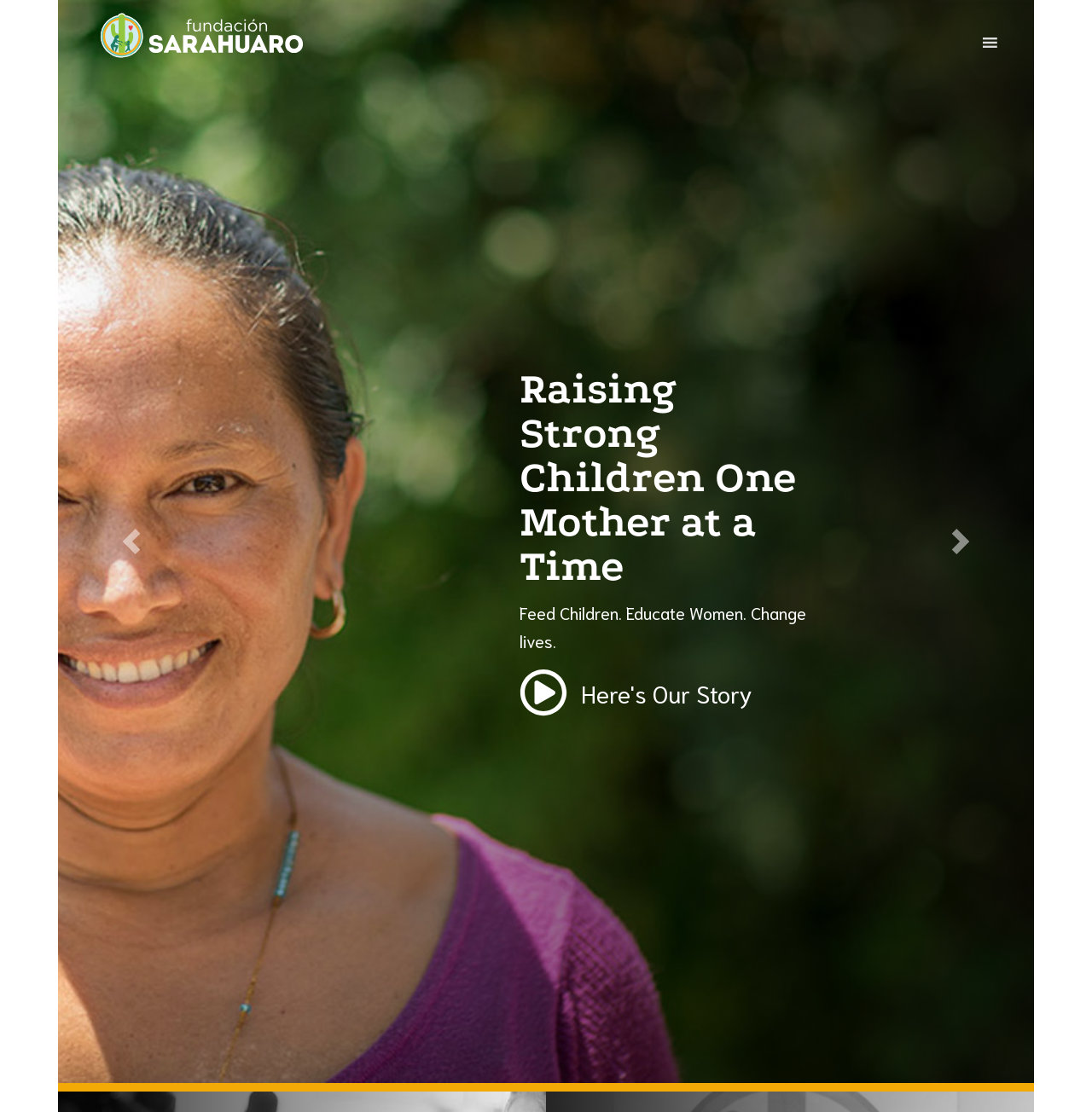What is the logo of Fundación Sarahuaro?
Look at the screenshot and give a one-word or phrase answer.

Image